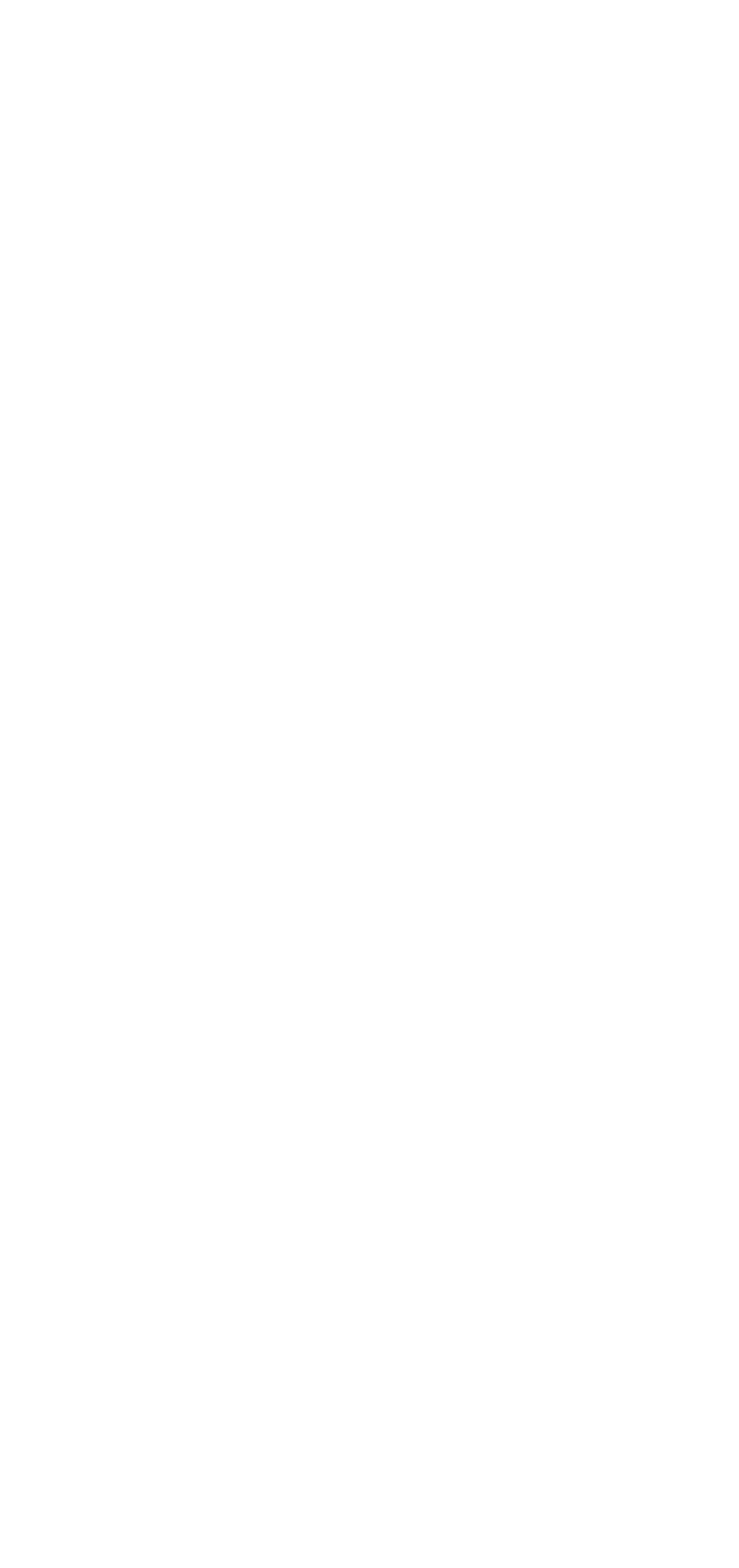Find the bounding box coordinates of the clickable element required to execute the following instruction: "click on jariais link". Provide the coordinates as four float numbers between 0 and 1, i.e., [left, top, right, bottom].

[0.101, 0.002, 0.209, 0.027]